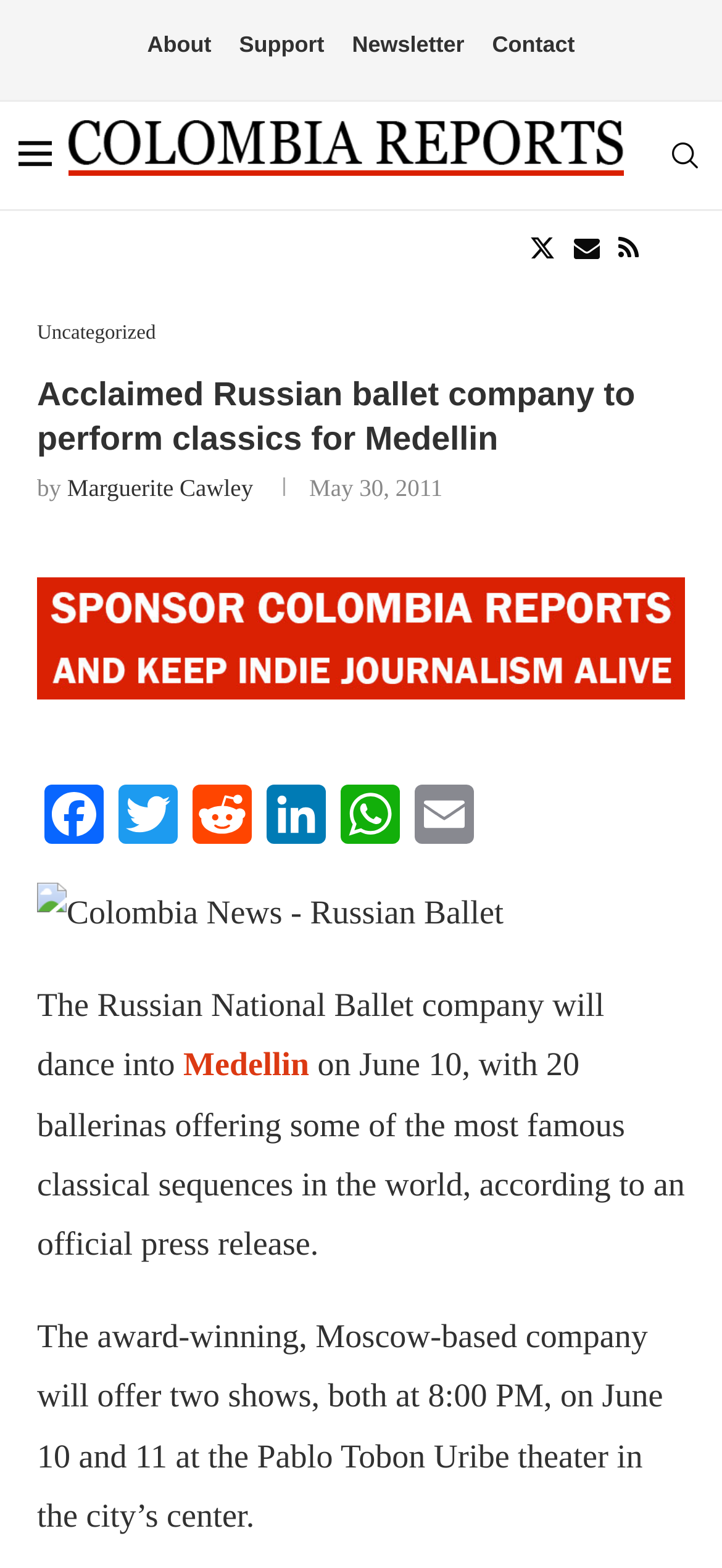Select the bounding box coordinates of the element I need to click to carry out the following instruction: "Click on About link".

[0.204, 0.018, 0.293, 0.04]